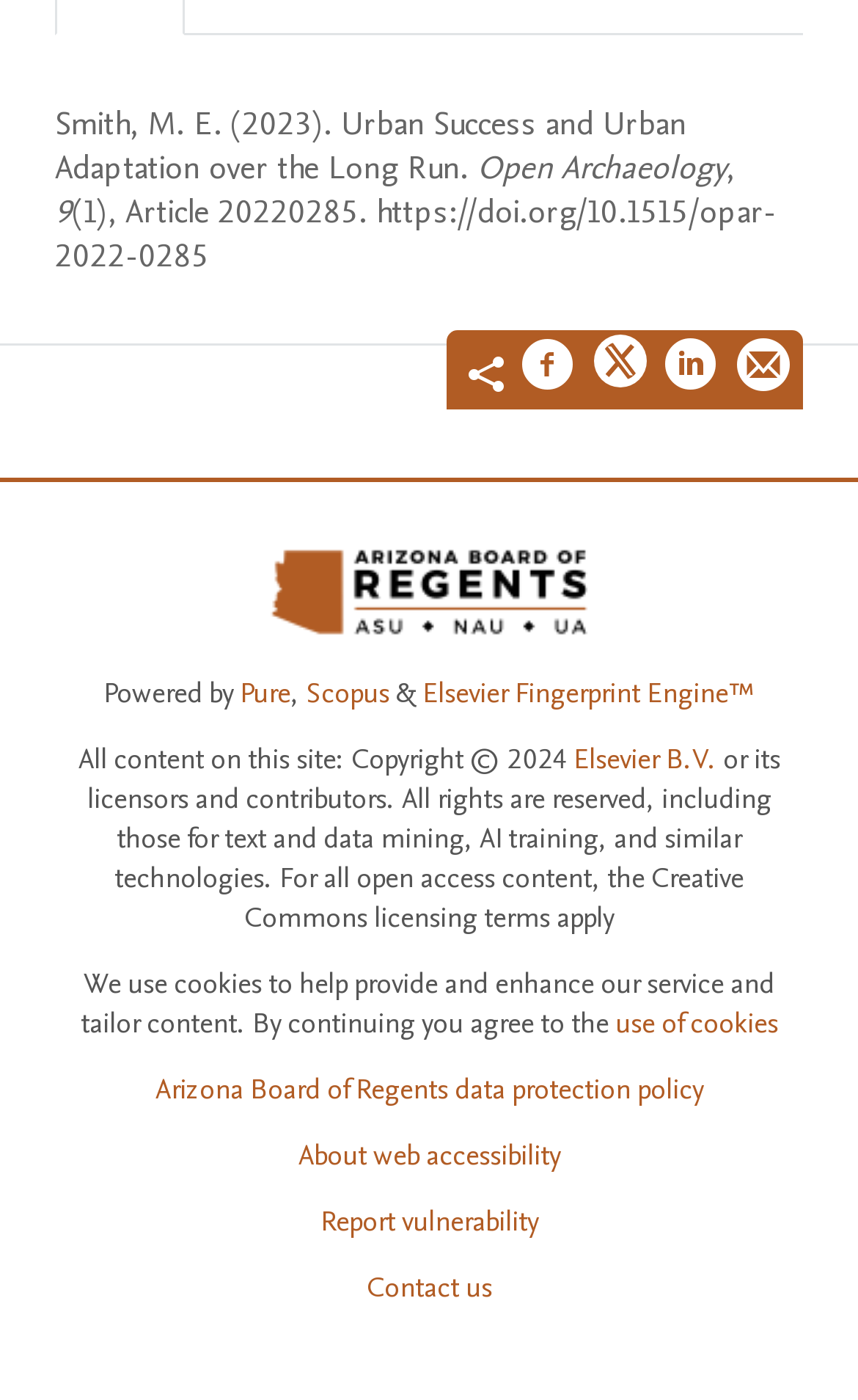Please answer the following question as detailed as possible based on the image: 
What is the DOI of the article?

I found the DOI of the article by looking at the StaticText element with the text 'https://doi.org/10.1515/opar-2022-0285' which is a child of the tabpanel element with the text 'APA'.